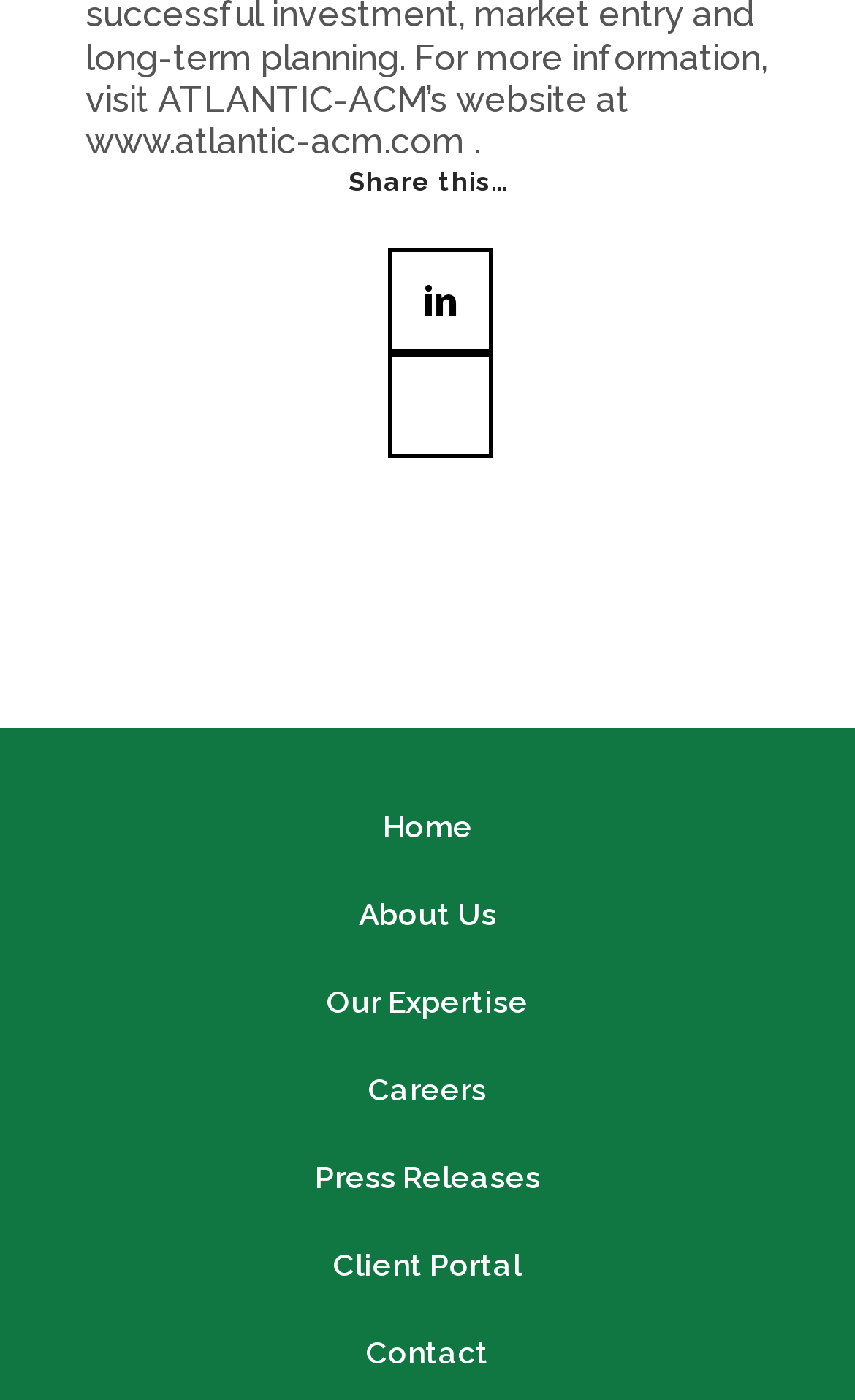Please locate the bounding box coordinates of the element's region that needs to be clicked to follow the instruction: "Go to Home page". The bounding box coordinates should be provided as four float numbers between 0 and 1, i.e., [left, top, right, bottom].

[0.368, 0.58, 0.632, 0.614]